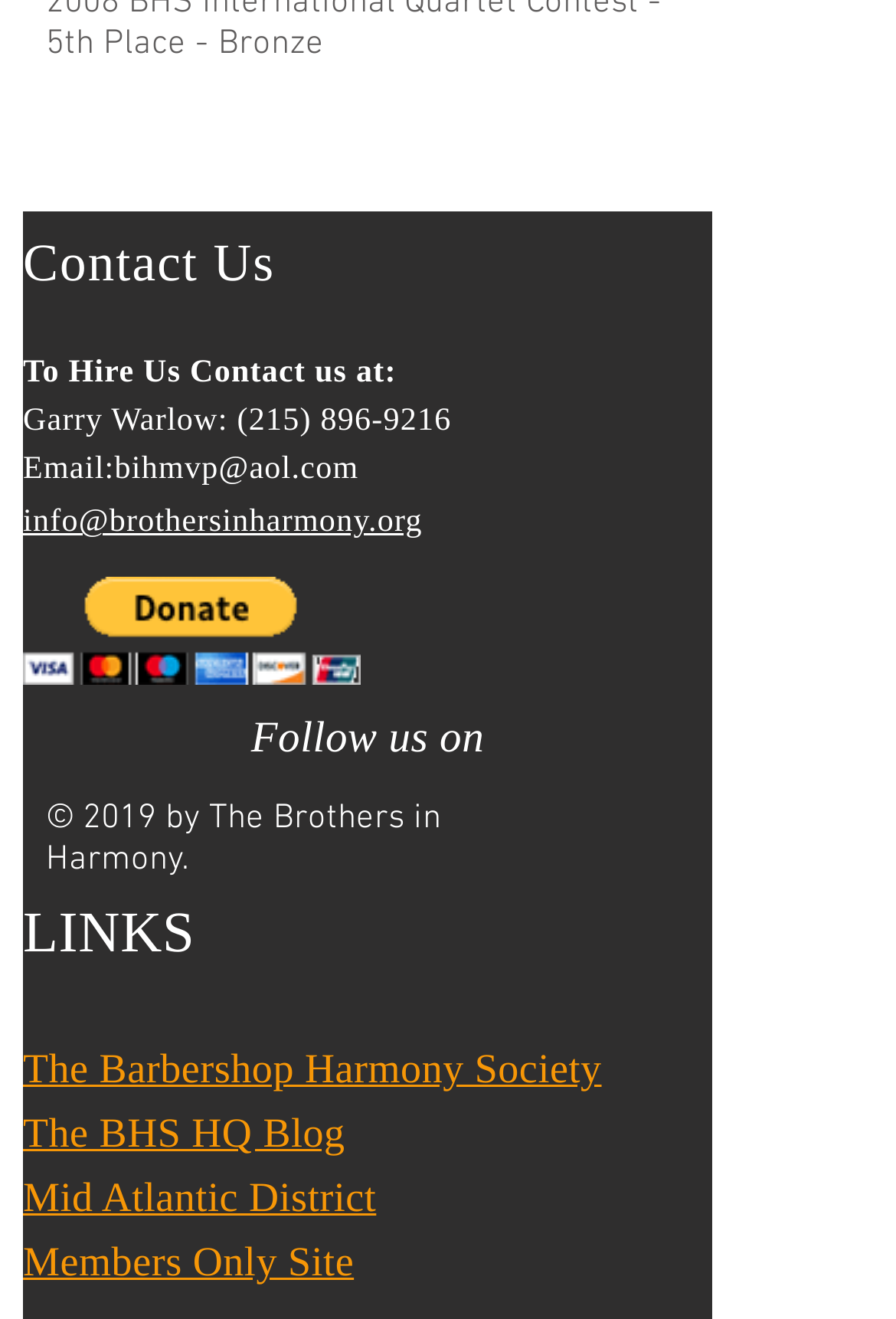Specify the bounding box coordinates of the area to click in order to execute this command: 'Check the Members Only Site'. The coordinates should consist of four float numbers ranging from 0 to 1, and should be formatted as [left, top, right, bottom].

[0.026, 0.942, 0.395, 0.978]